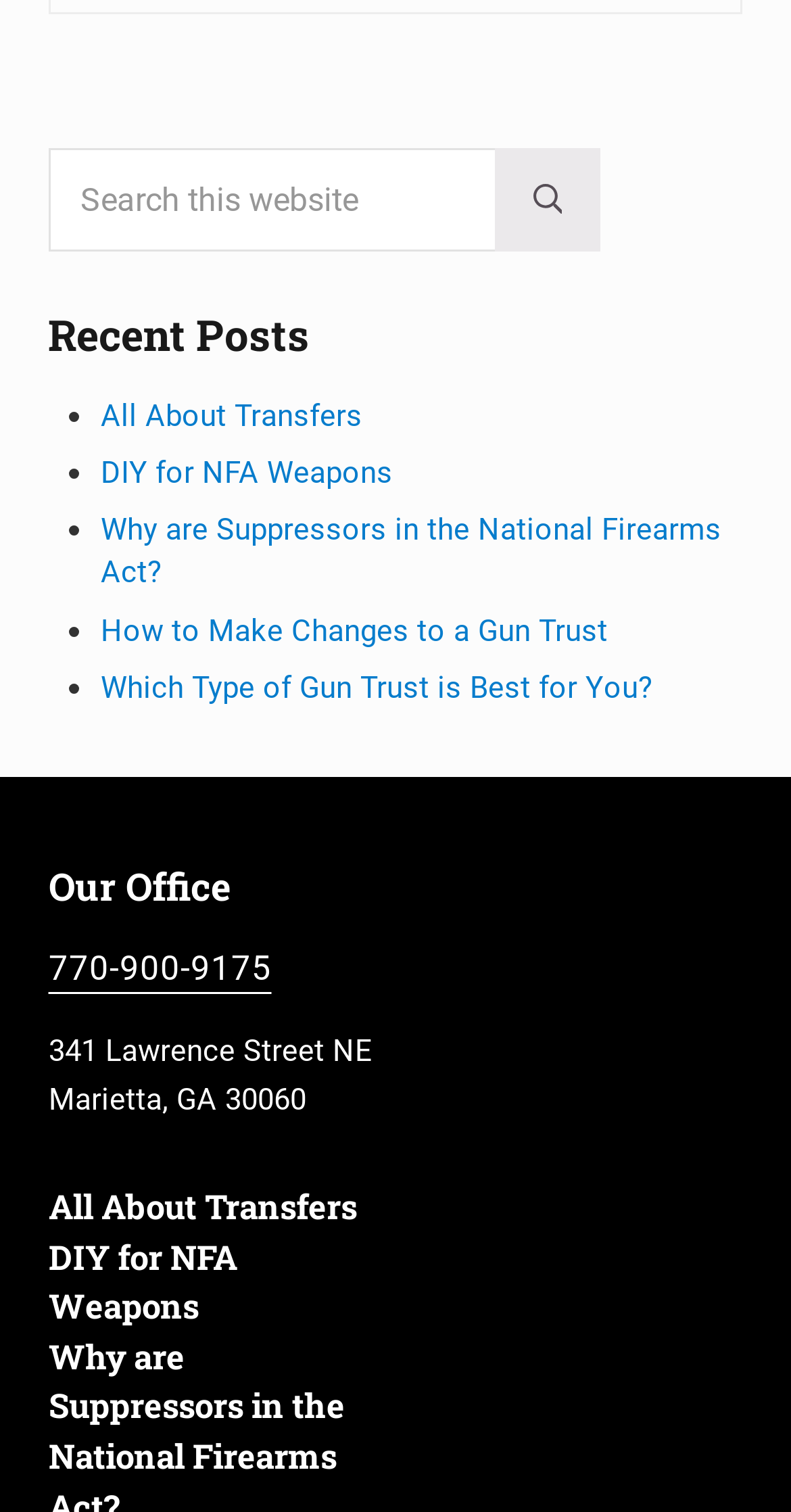Determine the bounding box coordinates of the region I should click to achieve the following instruction: "Click on 'All About Transfers'". Ensure the bounding box coordinates are four float numbers between 0 and 1, i.e., [left, top, right, bottom].

[0.127, 0.263, 0.458, 0.287]